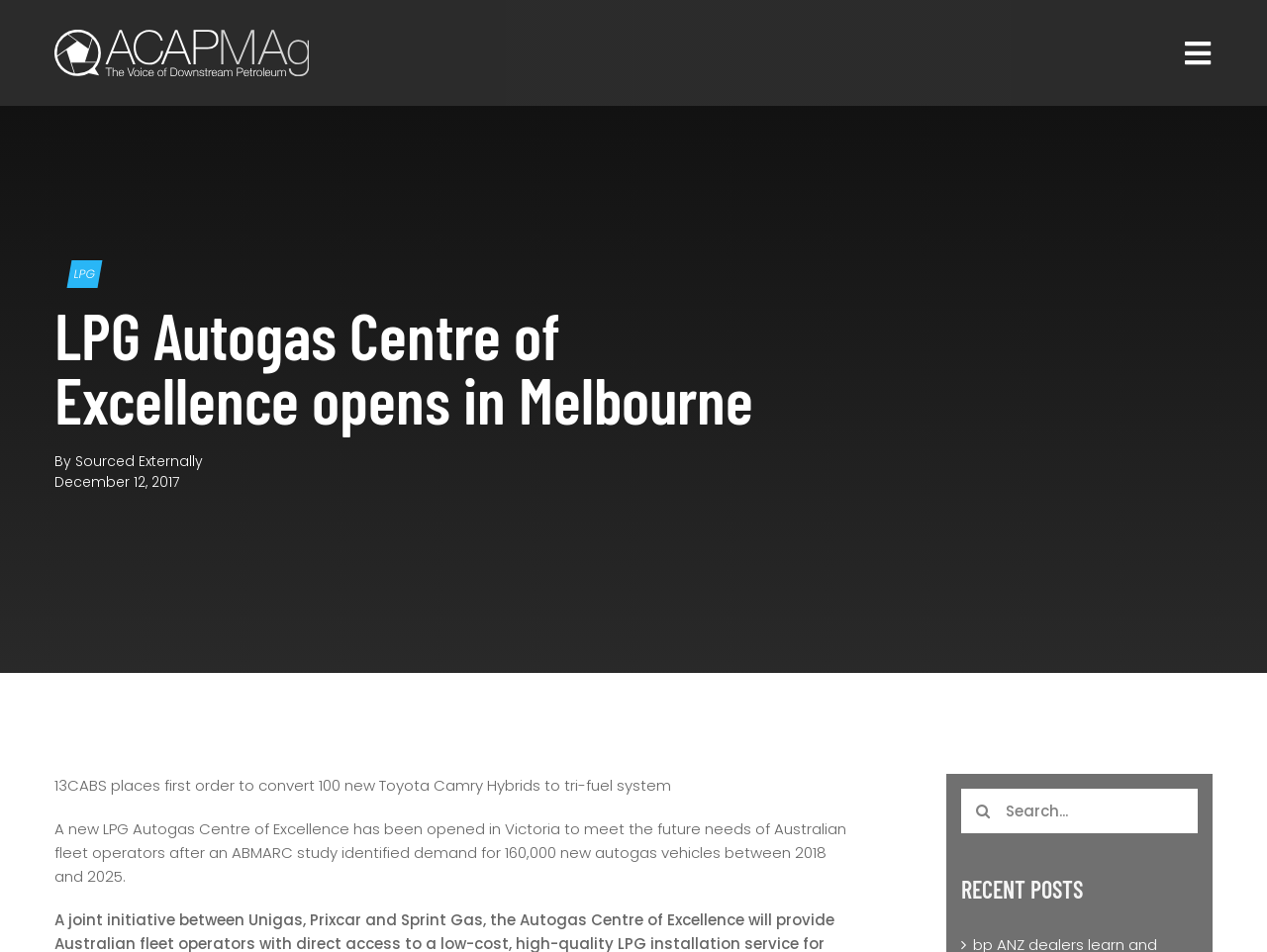Determine the bounding box coordinates of the clickable element to achieve the following action: 'Visit the ABOUT page'. Provide the coordinates as four float values between 0 and 1, formatted as [left, top, right, bottom].

[0.0, 0.092, 1.0, 0.149]